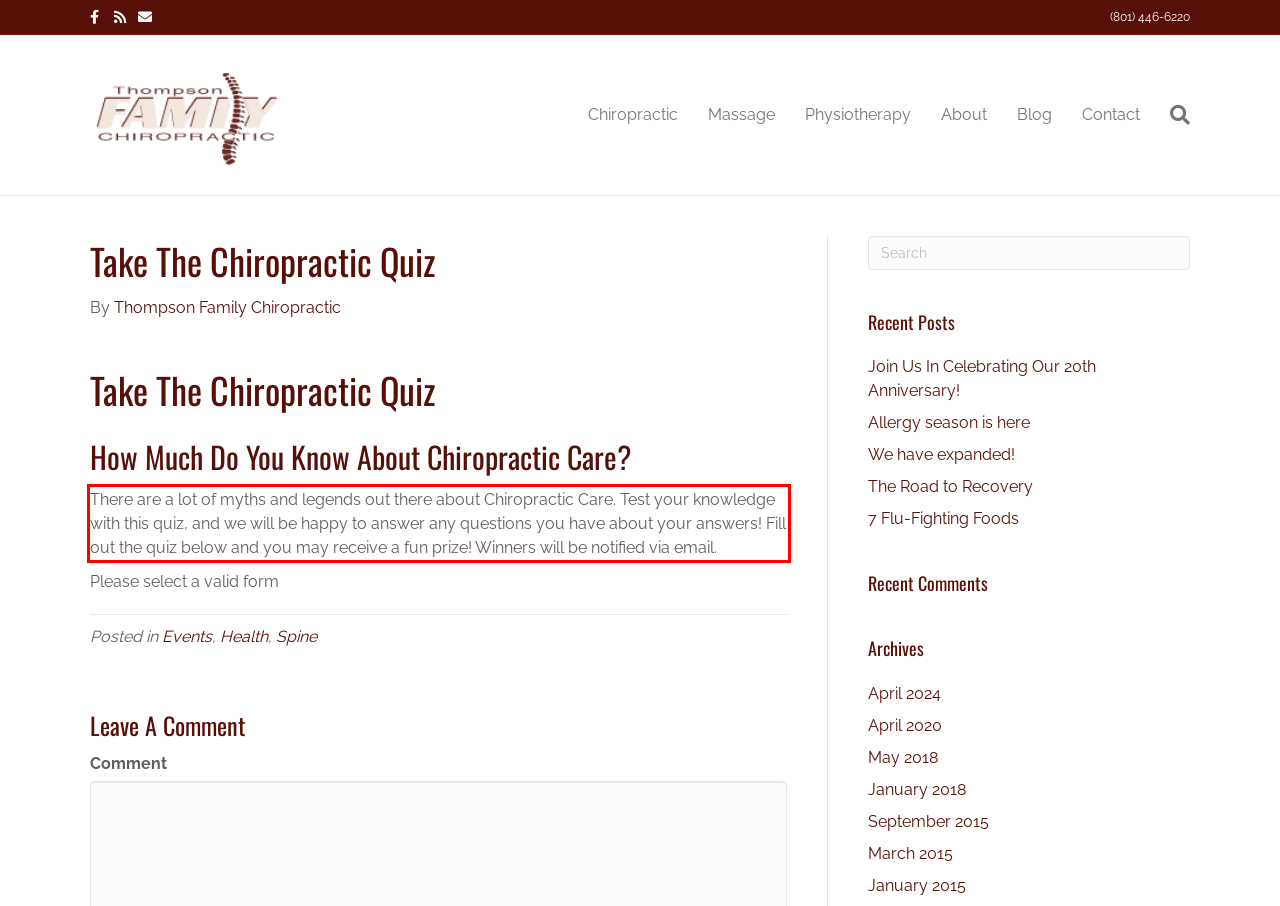Given a screenshot of a webpage, locate the red bounding box and extract the text it encloses.

There are a lot of myths and legends out there about Chiropractic Care. Test your knowledge with this quiz, and we will be happy to answer any questions you have about your answers! Fill out the quiz below and you may receive a fun prize! Winners will be notified via email.